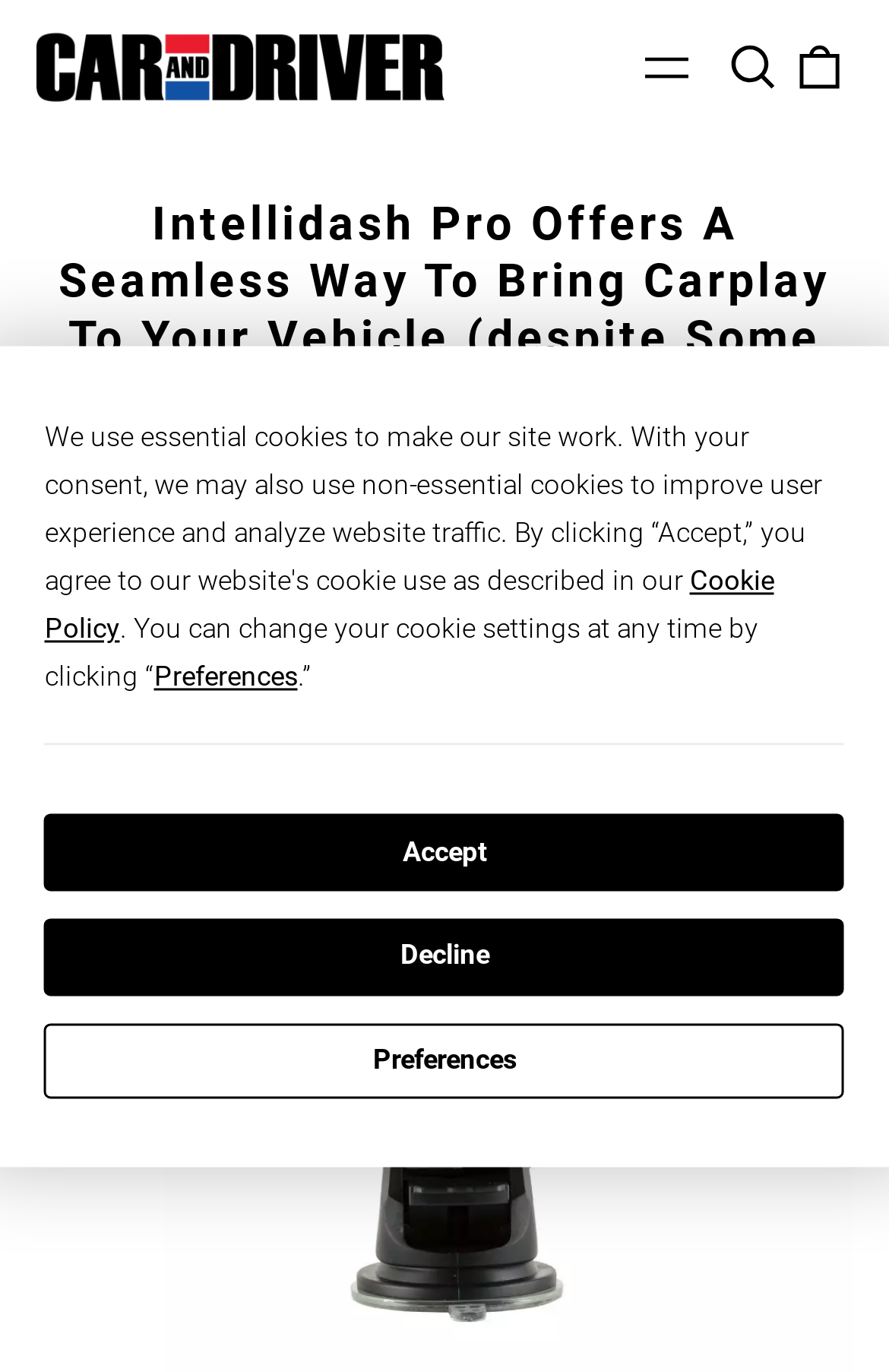What is the main topic of the article?
Using the visual information, respond with a single word or phrase.

Carplay